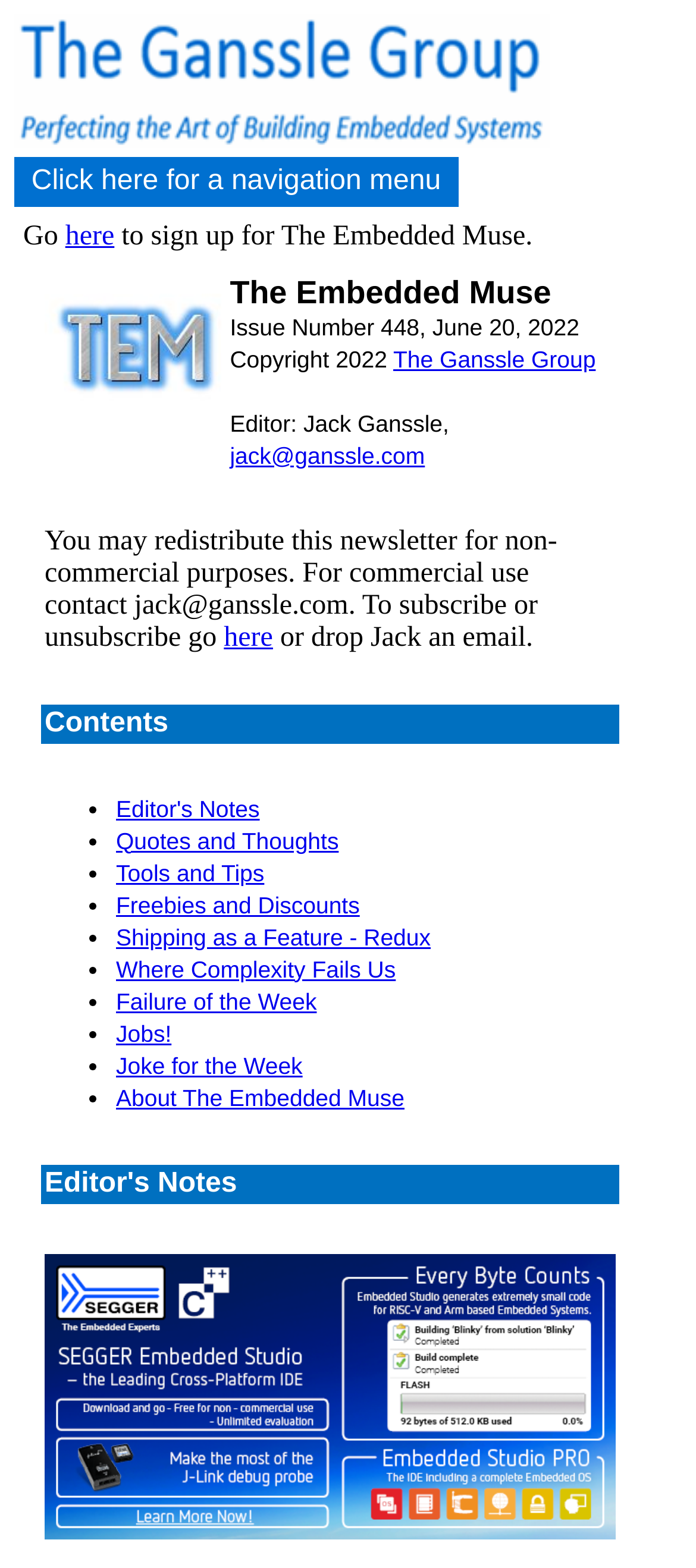Please analyze the image and provide a thorough answer to the question:
What is the name of the newsletter?

The name of the newsletter can be found in the top section of the webpage, where it says 'The Embedded Muse Issue Number 448, June 20, 2022'.